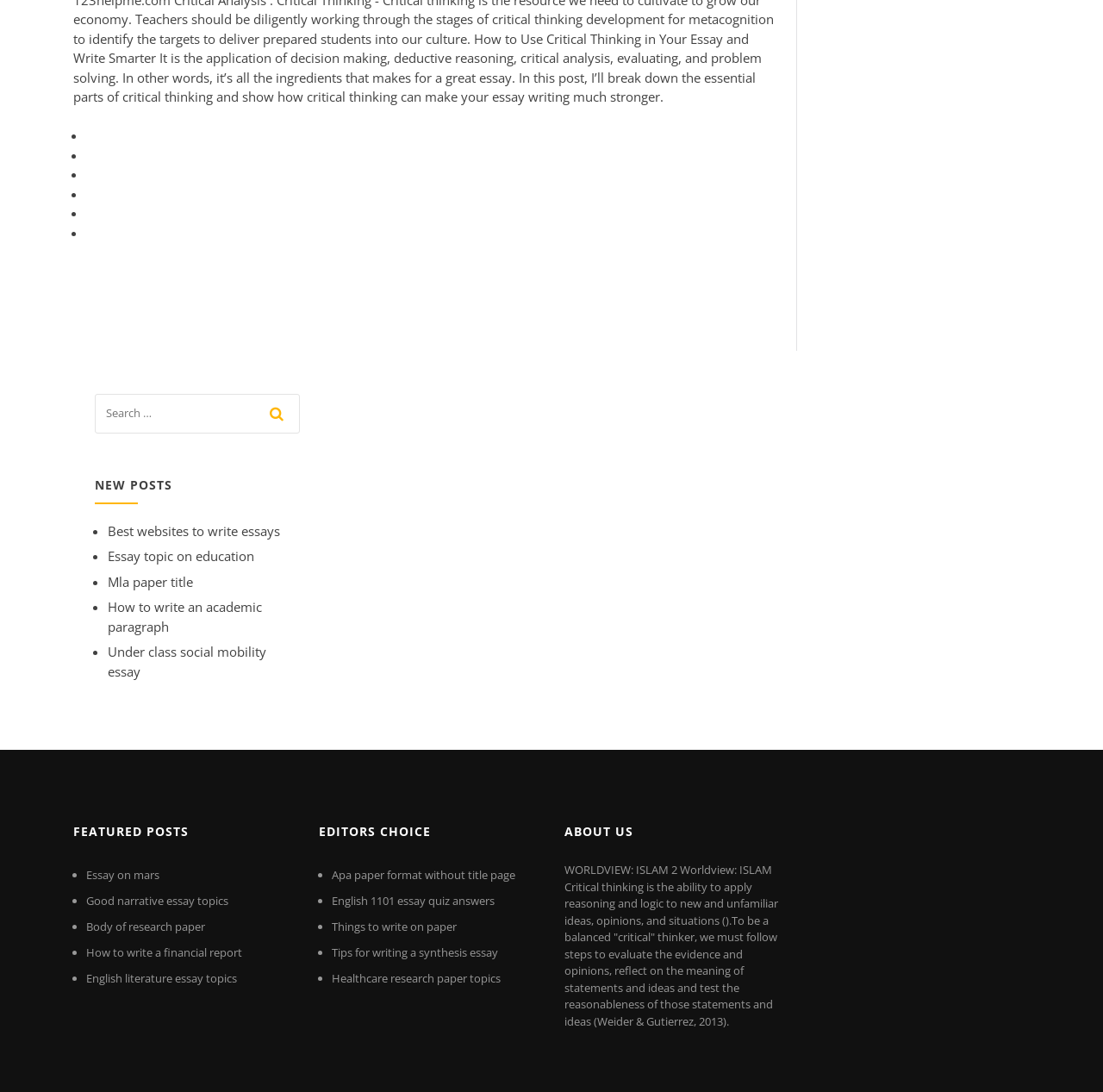Find the bounding box coordinates of the area that needs to be clicked in order to achieve the following instruction: "explore featured posts". The coordinates should be specified as four float numbers between 0 and 1, i.e., [left, top, right, bottom].

[0.066, 0.746, 0.266, 0.778]